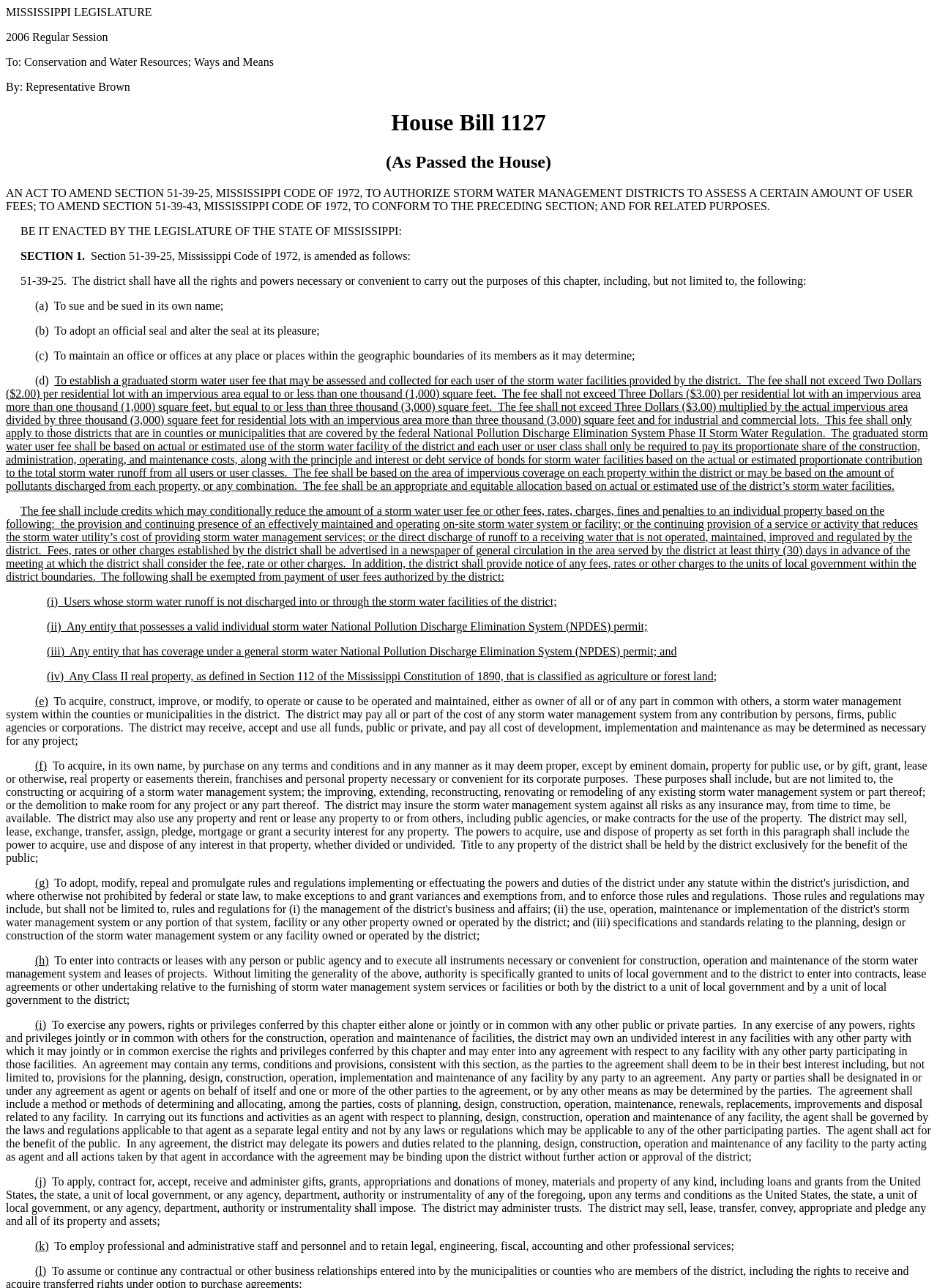Please answer the following question using a single word or phrase: 
What is the maximum fee for residential lots with an impervious area more than three thousand square feet?

Three Dollars multiplied by the actual impervious area divided by three thousand square feet